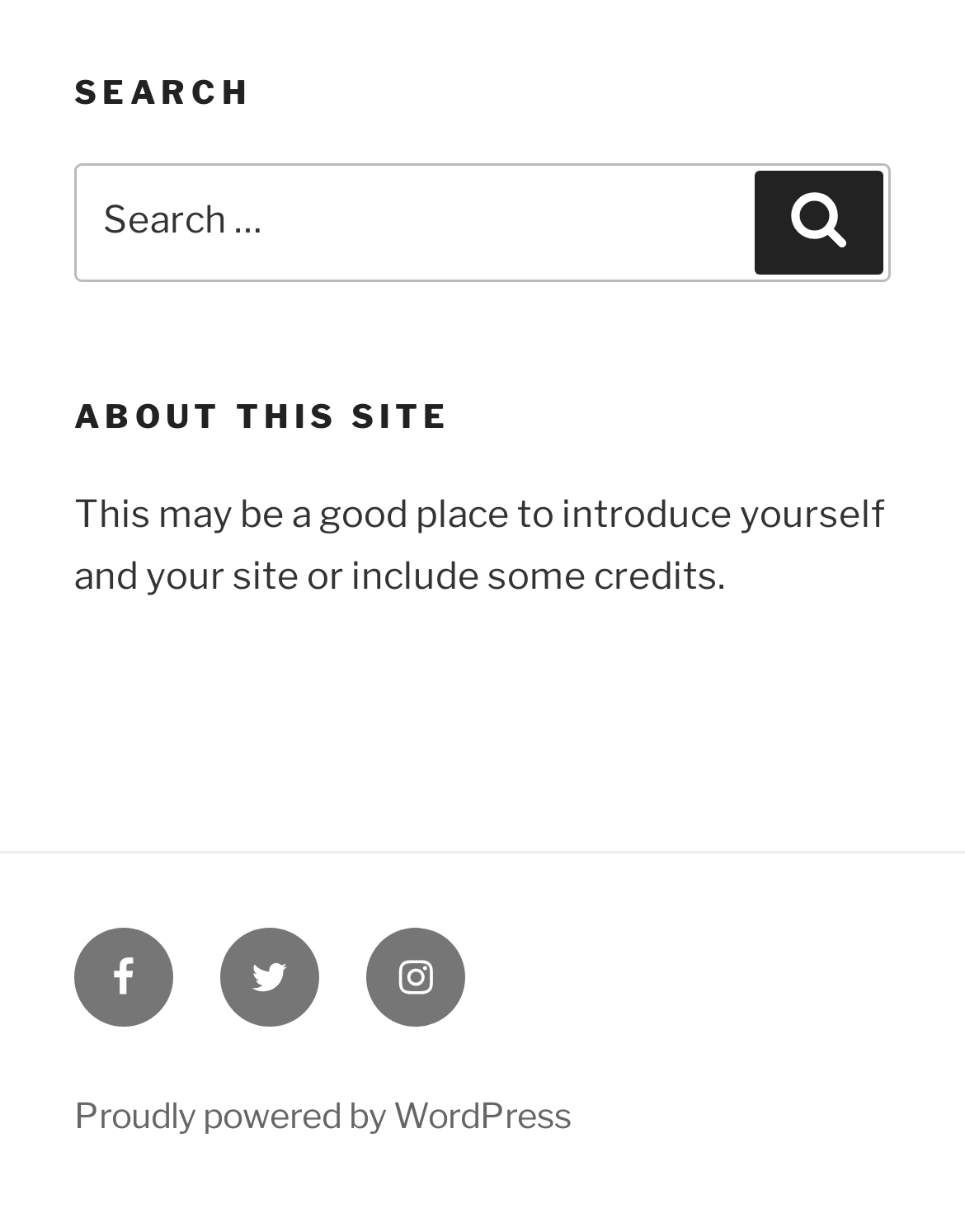From the webpage screenshot, predict the bounding box coordinates (top-left x, top-left y, bottom-right x, bottom-right y) for the UI element described here: Proudly powered by WordPress

[0.077, 0.887, 0.592, 0.921]